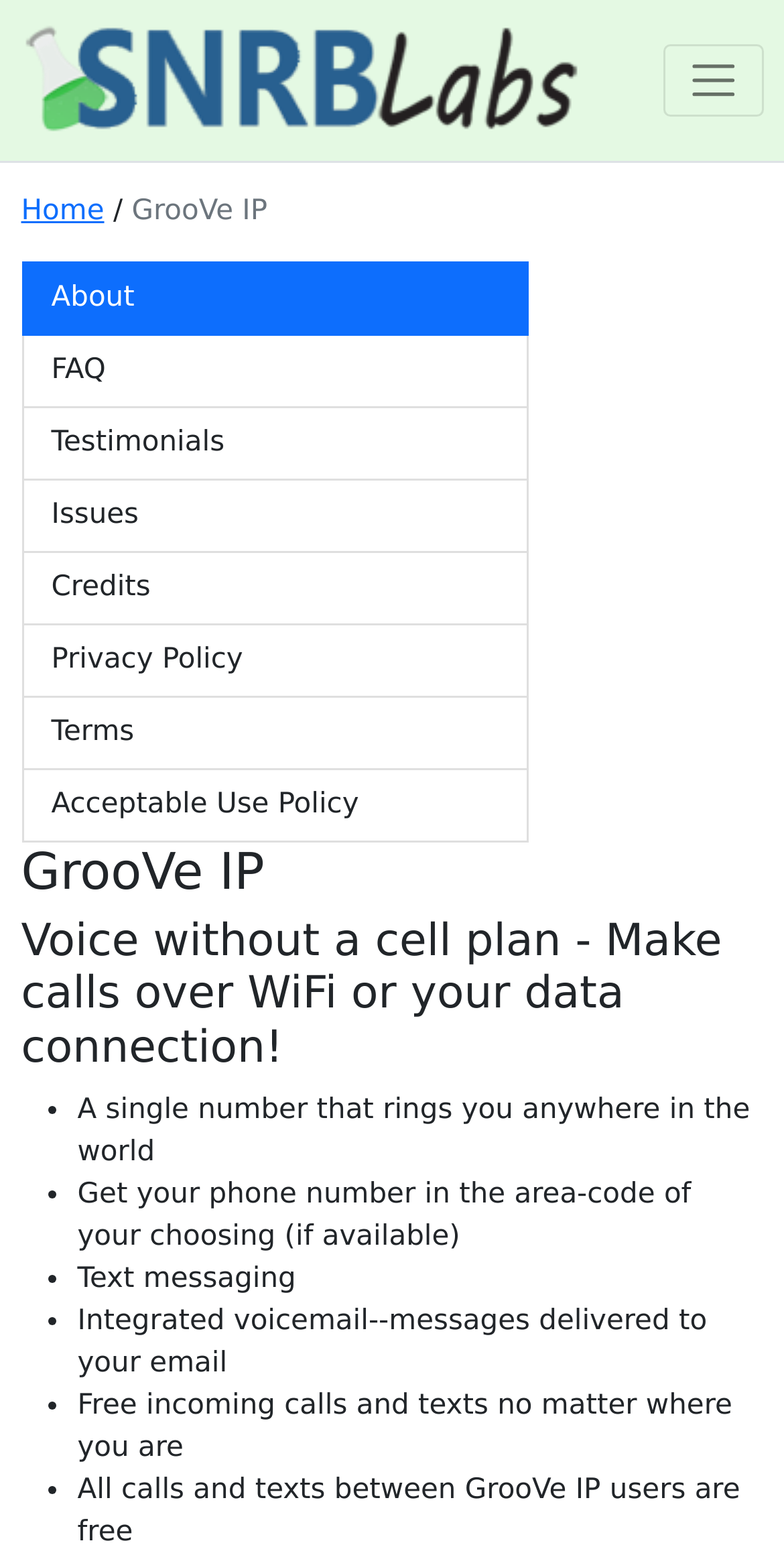Determine the bounding box coordinates for the UI element described. Format the coordinates as (top-left x, top-left y, bottom-right x, bottom-right y) and ensure all values are between 0 and 1. Element description: aria-label="Toggle navigation"

[0.847, 0.029, 0.973, 0.075]